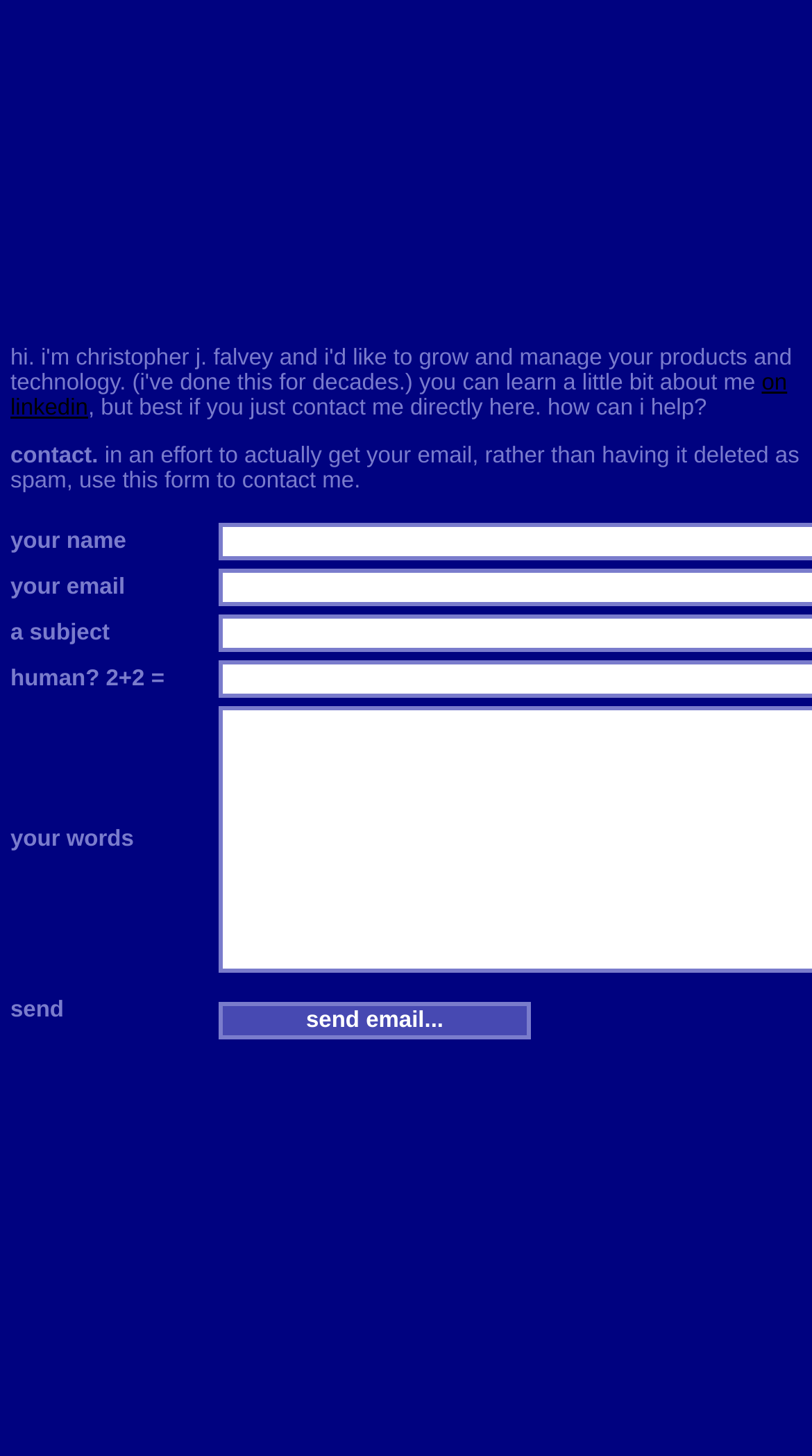Create an elaborate caption for the webpage.

The webpage is a contact page for Christopher J. Falvey, a multi-talented individual based in New Orleans, LA. At the top, there is a link to his LinkedIn profile. Below the link, there is a contact form with five input fields: "your name", "your email", "a subject", "human? 2+2 =", and "your words". The "human? 2+2 =" field appears to be a CAPTCHA verification. The input fields are arranged in a vertical column, with the "send" button located at the bottom of the form. The "send" button is accompanied by a descriptive text "send email...".